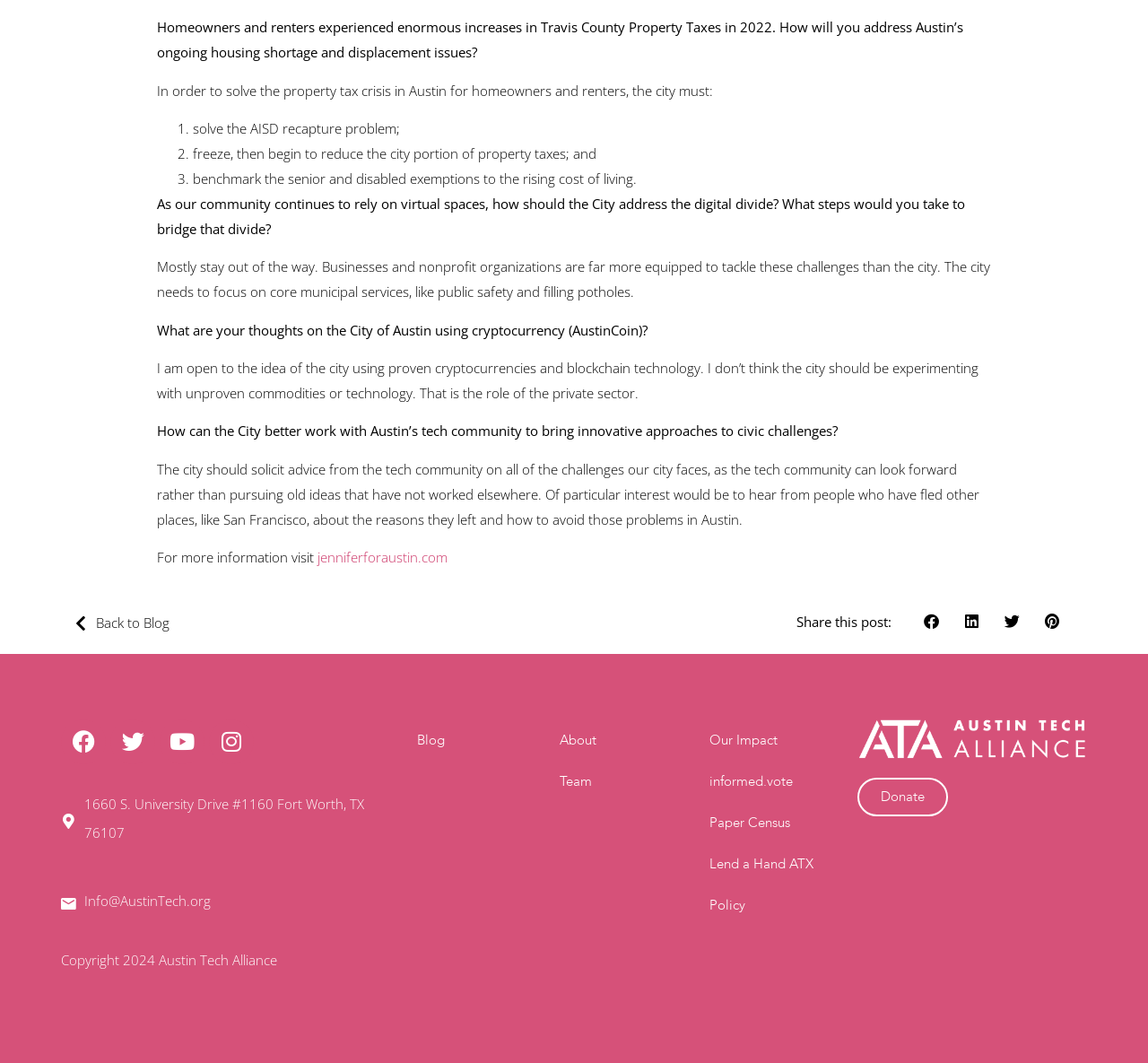How many social media links are present at the bottom of the webpage?
Use the screenshot to answer the question with a single word or phrase.

5